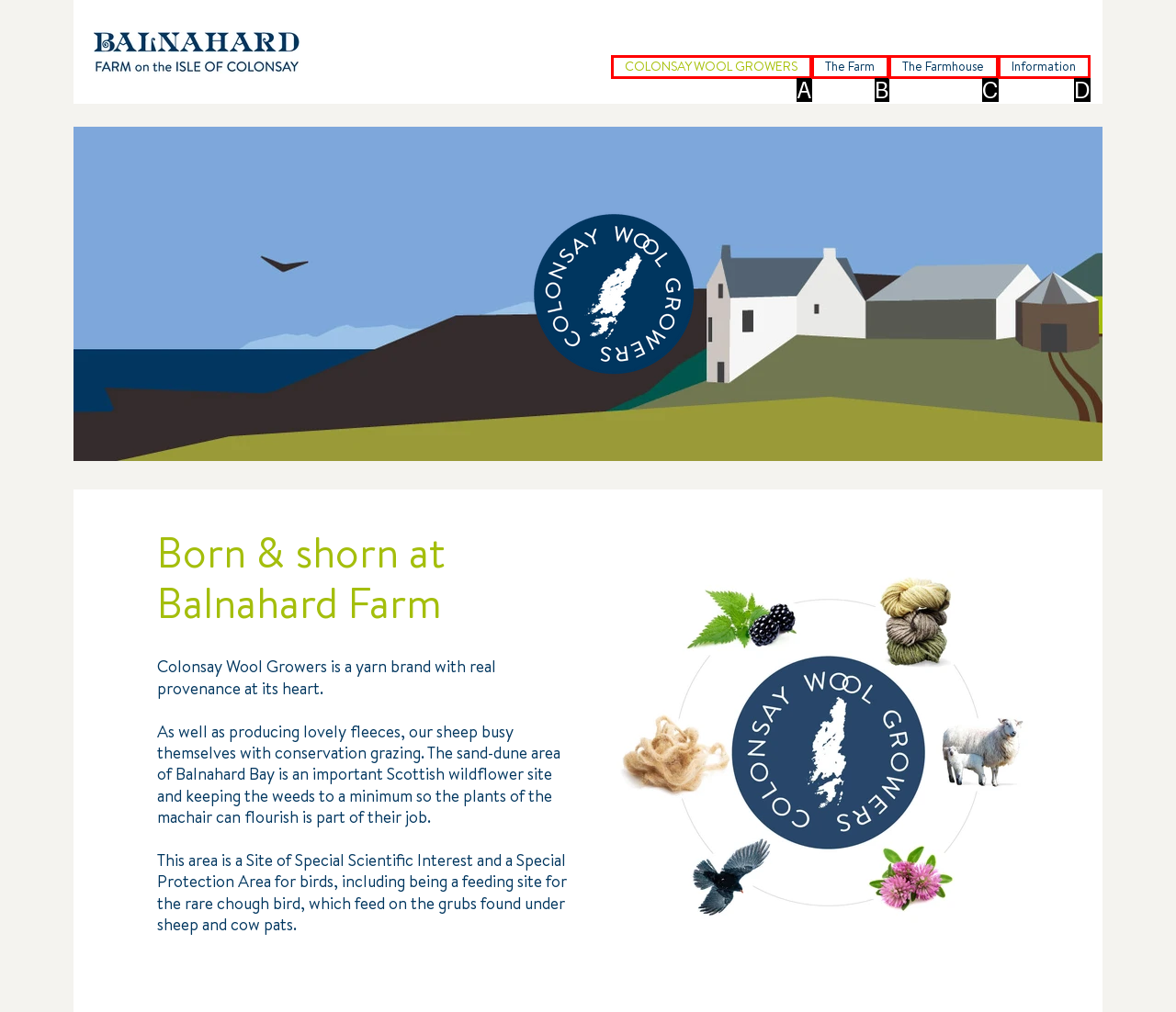Identify the HTML element that corresponds to the description: The Farm Provide the letter of the correct option directly.

B